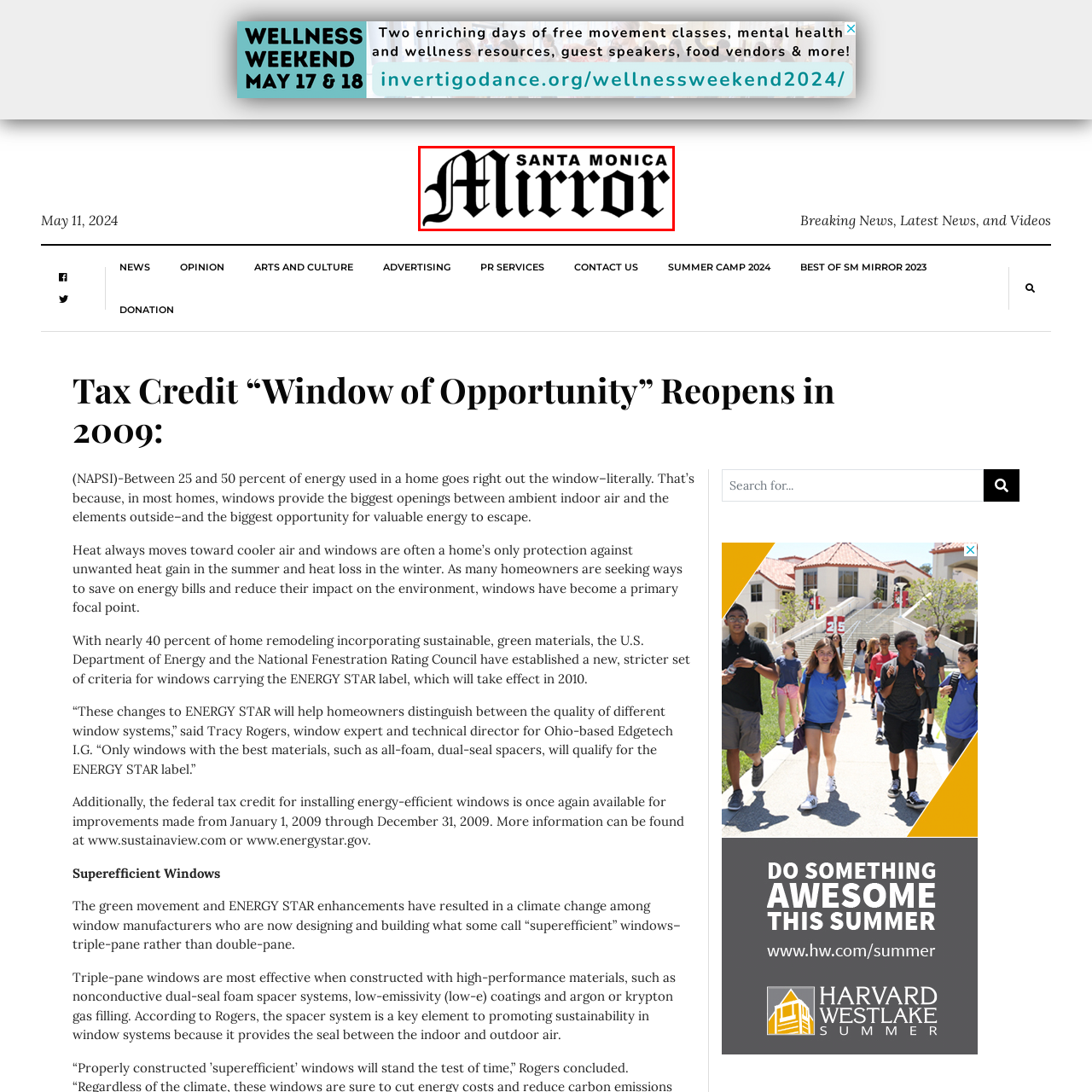Elaborate on the visual details of the image contained within the red boundary.

The image features the logo of the "Santa Monica Mirror," a publication known for providing breaking news, local updates, and insightful opinions within the Santa Monica area. The bold design of the logo emphasizes the publication's commitment to delivering high-quality journalism and community-focused content. The name "Santa Monica" appears prominently above the word "Mirror," which is stylishly rendered in a distinctive font, reflecting the area's vibrant culture and dynamic community presence.